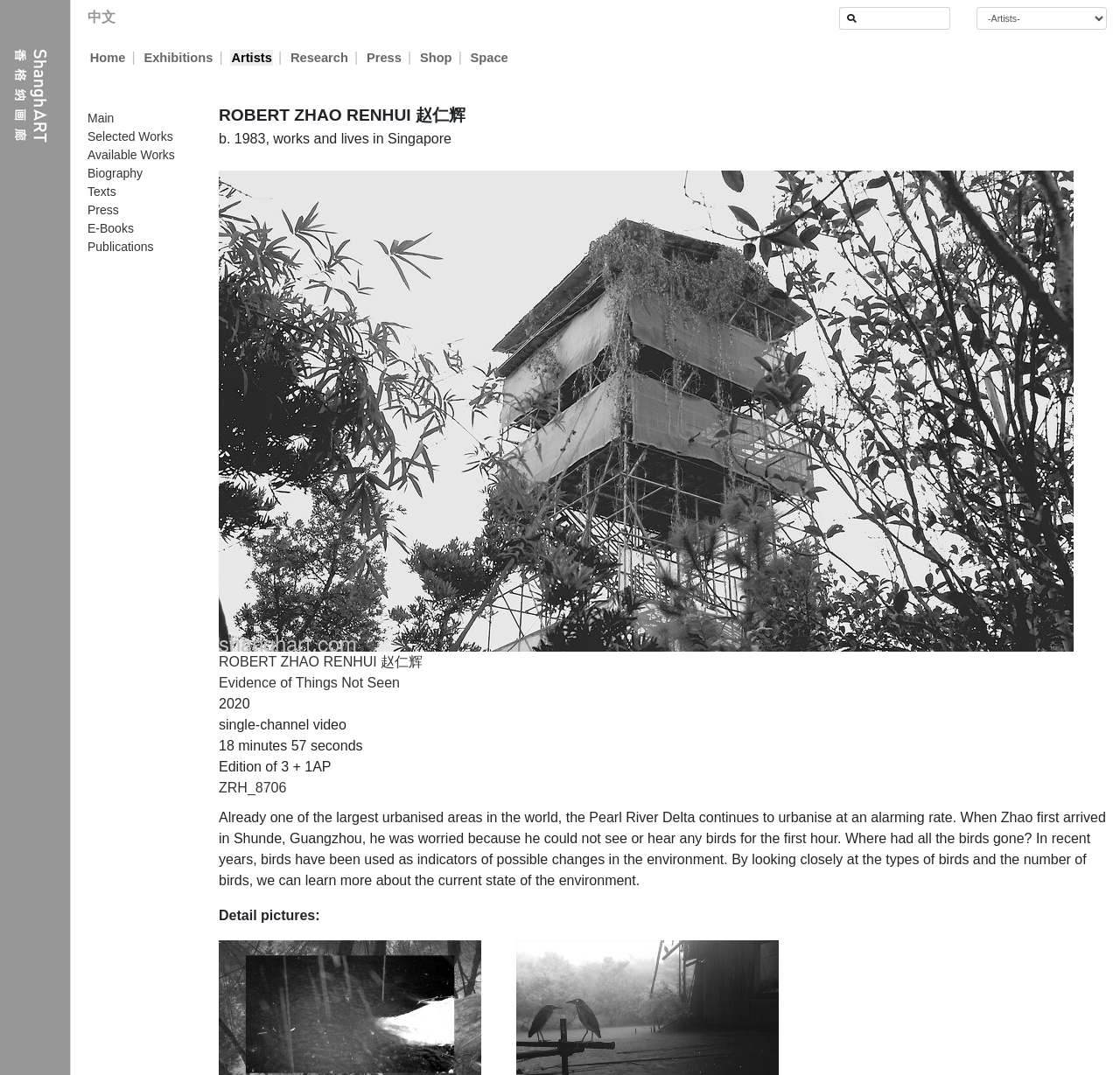What is the title of the artwork?
Refer to the image and give a detailed answer to the question.

The title of the artwork is mentioned in the webpage as 'Evidence of Things Not Seen' in the section that describes the artwork's details.